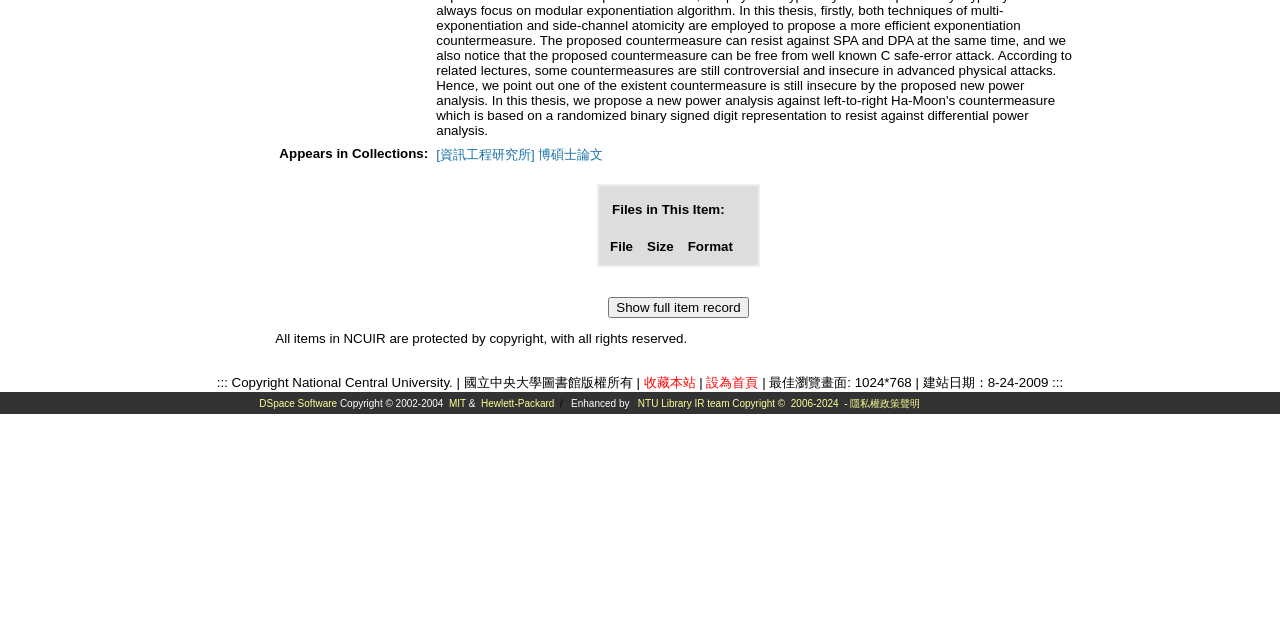Provide the bounding box coordinates of the HTML element described by the text: "Why Use User Story Mapping?". The coordinates should be in the format [left, top, right, bottom] with values between 0 and 1.

None